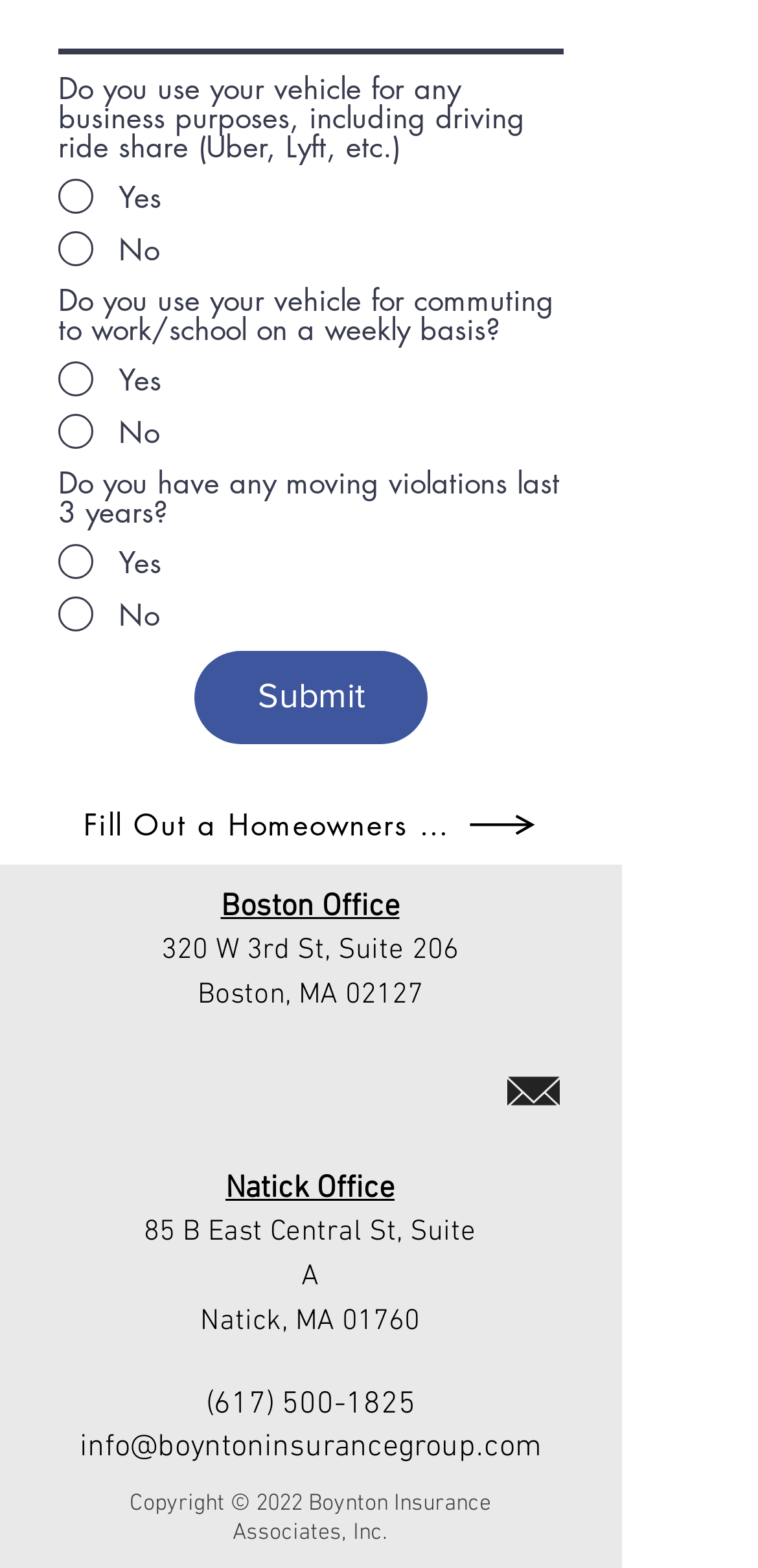Pinpoint the bounding box coordinates of the clickable element to carry out the following instruction: "Fill out a homeowners quote."

[0.103, 0.499, 0.718, 0.551]